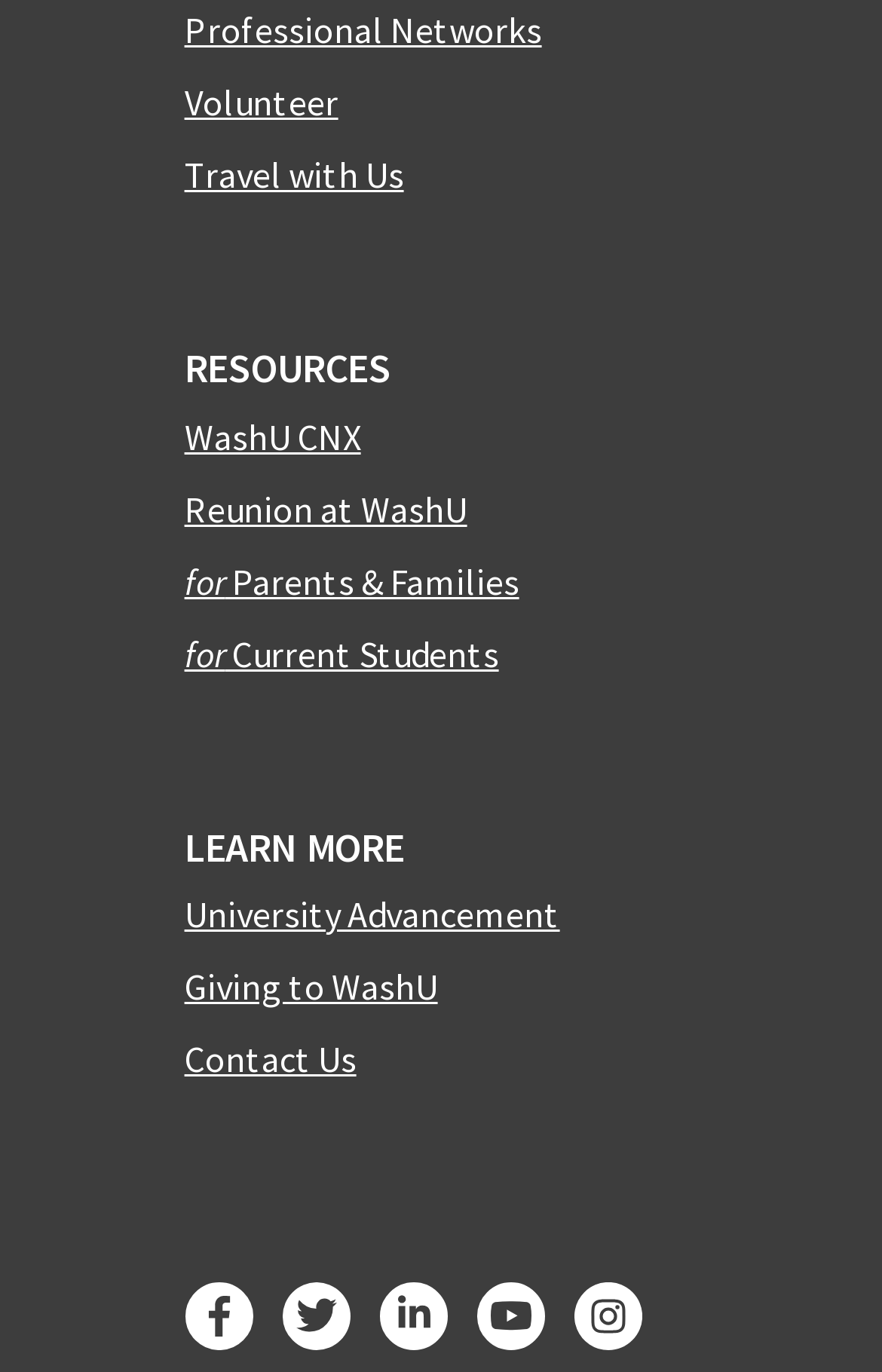Please mark the clickable region by giving the bounding box coordinates needed to complete this instruction: "Contact Us".

[0.209, 0.755, 0.404, 0.788]